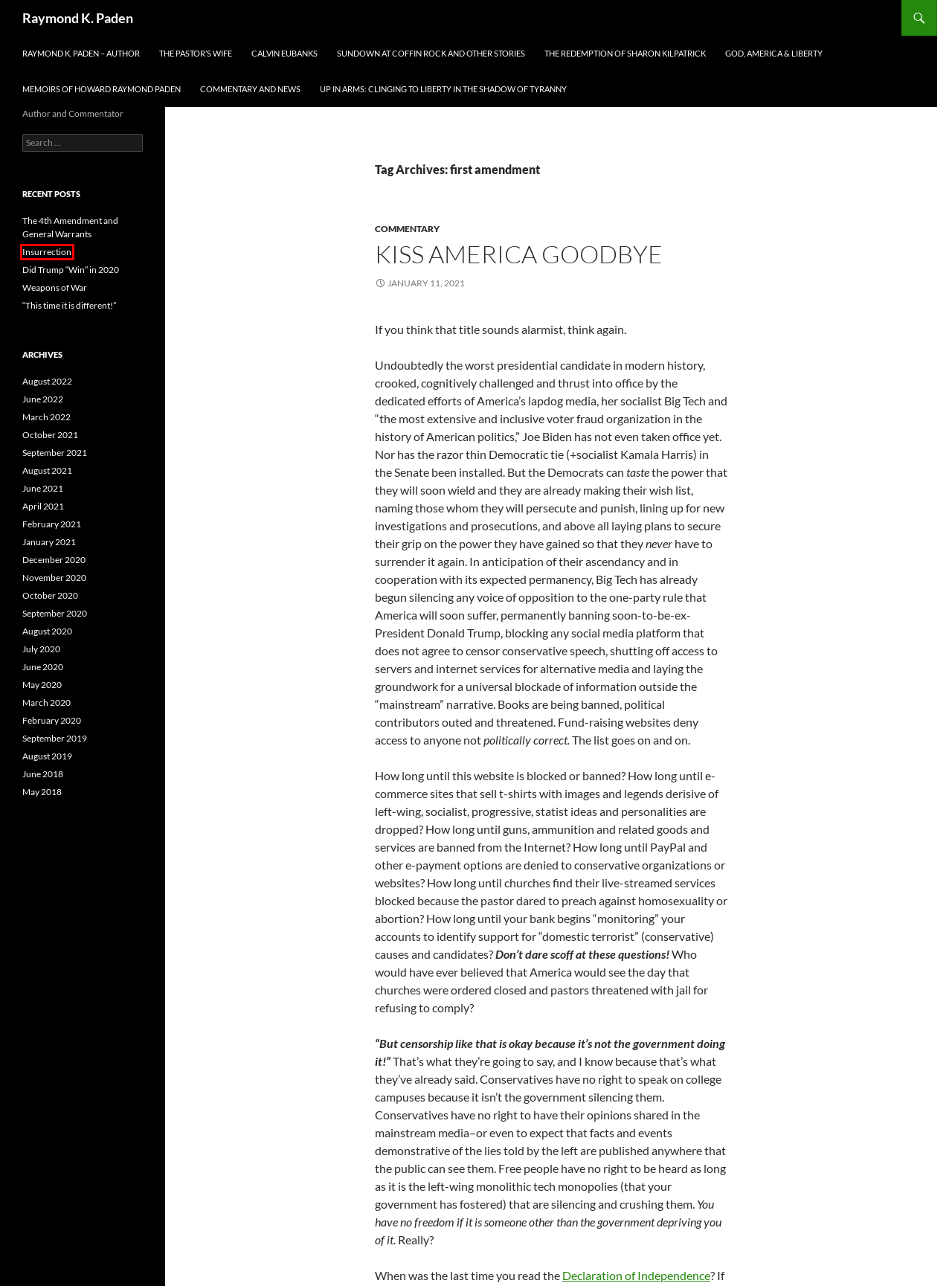Inspect the screenshot of a webpage with a red rectangle bounding box. Identify the webpage description that best corresponds to the new webpage after clicking the element inside the bounding box. Here are the candidates:
A. June | 2020 | Raymond K. Paden
B. May | 2020 | Raymond K. Paden
C. April | 2021 | Raymond K. Paden
D. July | 2020 | Raymond K. Paden
E. Sundown at Coffin Rock and Other Stories | Raymond K. Paden
F. Kiss America Goodbye | Raymond K. Paden
G. Insurrection | Raymond K. Paden
H. Weapons of War | Raymond K. Paden

G